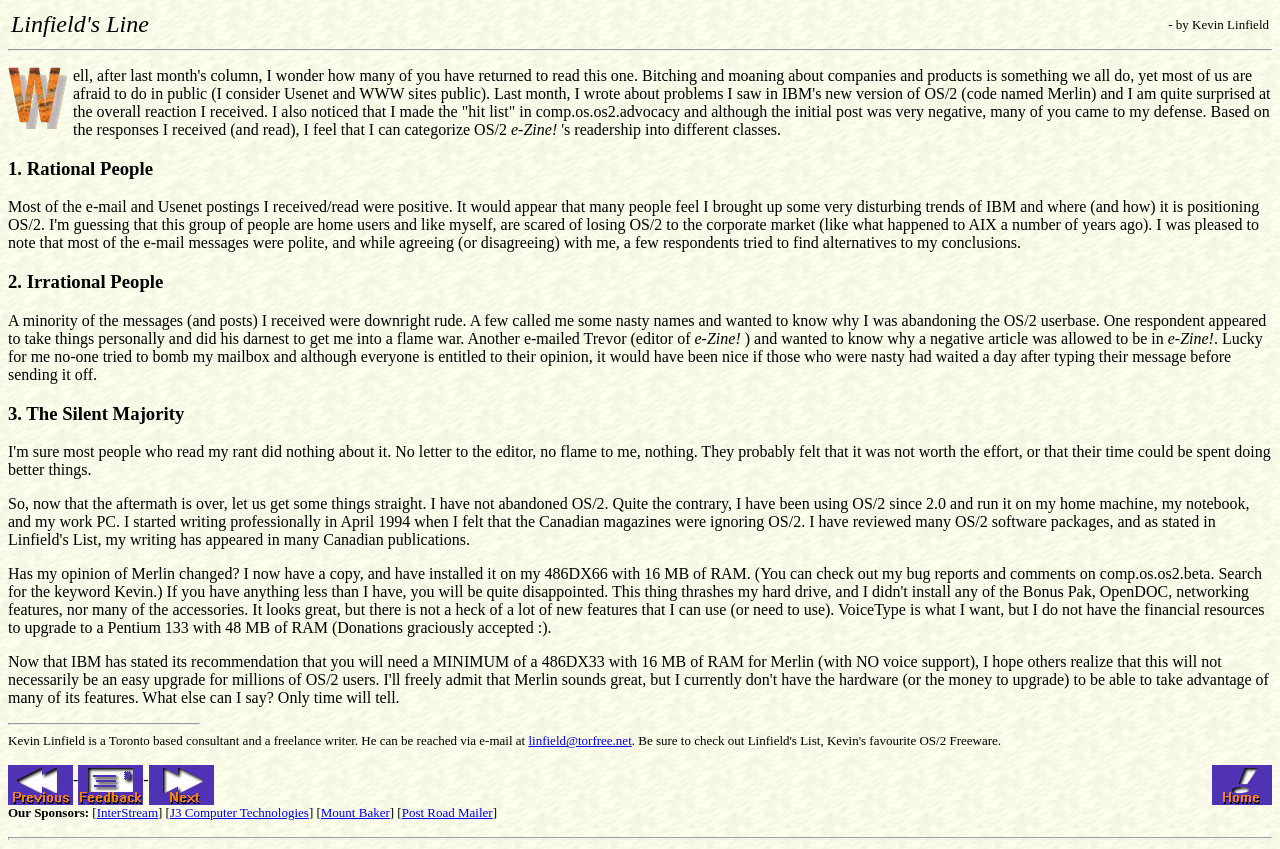Reply to the question below using a single word or brief phrase:
How many links are there at the bottom of the webpage?

5